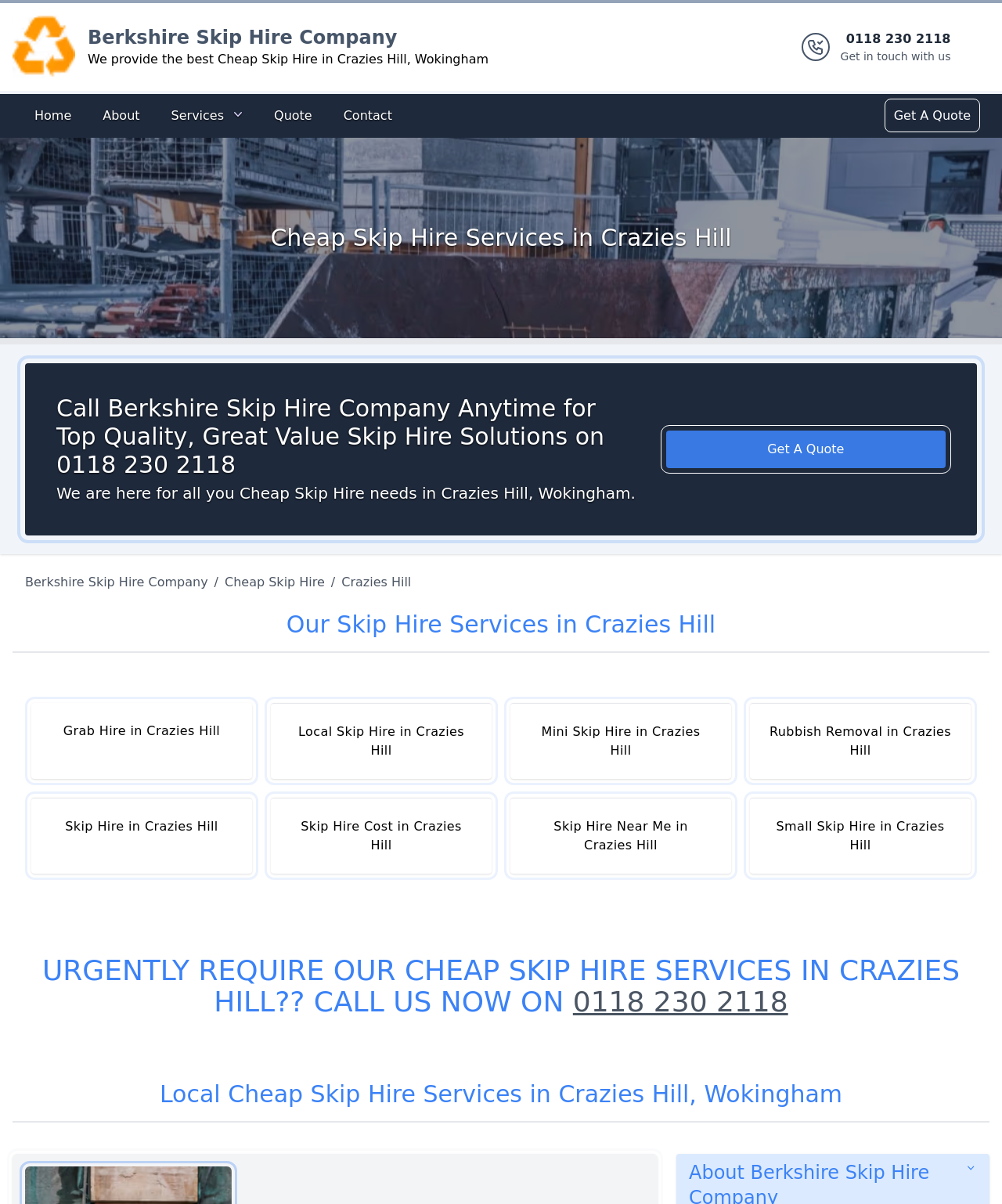Please determine the bounding box coordinates of the area that needs to be clicked to complete this task: 'Call the company'. The coordinates must be four float numbers between 0 and 1, formatted as [left, top, right, bottom].

[0.839, 0.025, 0.949, 0.053]